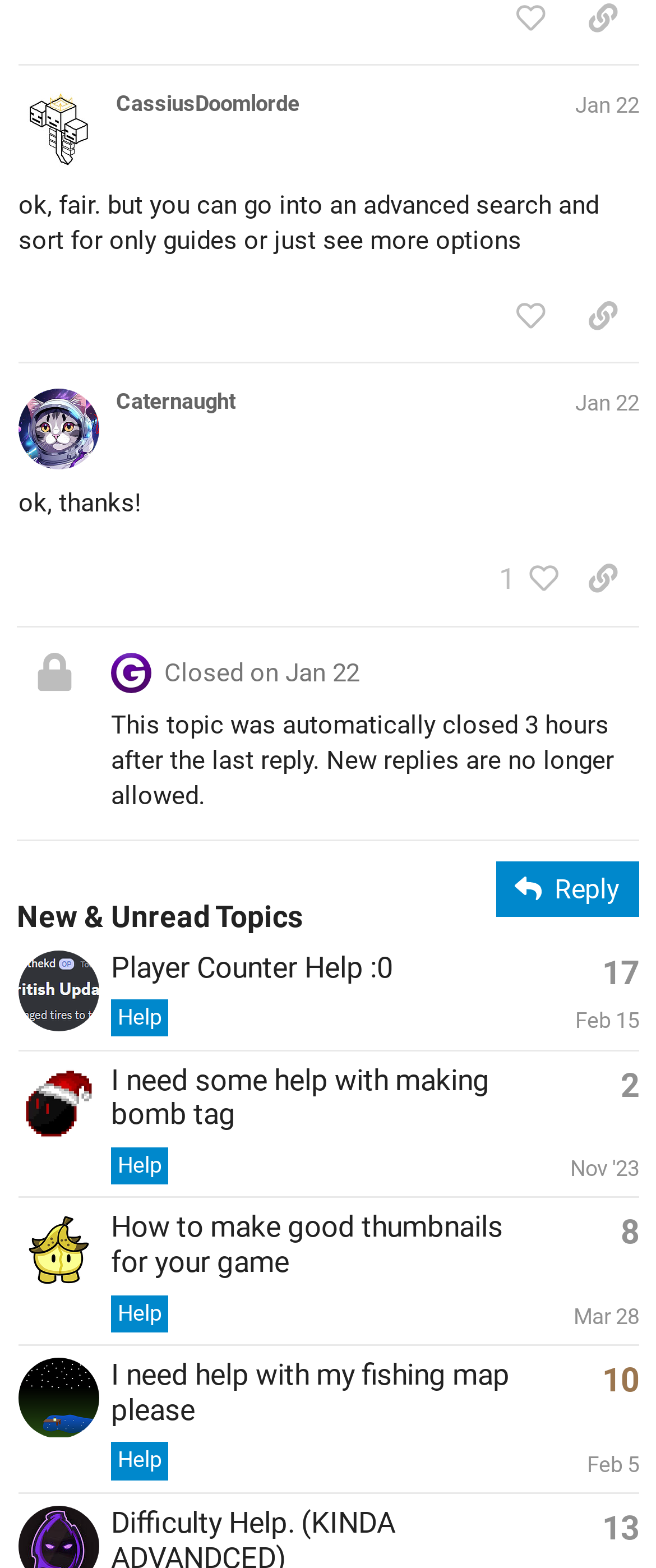Based on what you see in the screenshot, provide a thorough answer to this question: Is the topic 'Closed' still open for new replies?

I found the region with the StaticText 'Closed' and saw that it also has a generic text 'This topic was automatically closed 3 hours after the last reply. New replies are no longer allowed.', indicating that the topic is closed and no longer open for new replies.